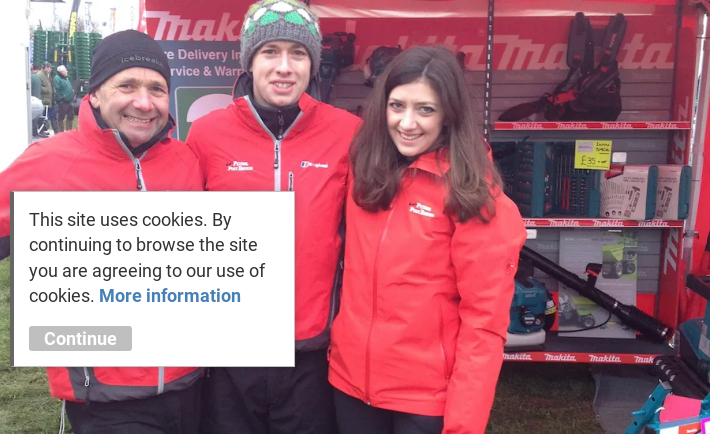Describe all elements and aspects of the image.

At the LAMMA 2024 event, a group of three individuals proudly stand in front of a backdrop showcasing Makita products, representing their commitment to the industry. Dressed in matching red jackets, they embody the spirit of teamwork and enthusiasm typical of agricultural shows. The display behind them features various tools and equipment available for demonstration, highlighting the latest innovations in farm machinery. A pop-up notification is visible in the foreground, reminding visitors that the site uses cookies while browsing, which is common for digital interactions today. Overall, the image captures a moment of camaraderie and celebration in the agricultural sector, emphasizing the importance of collaboration and innovation at such events.